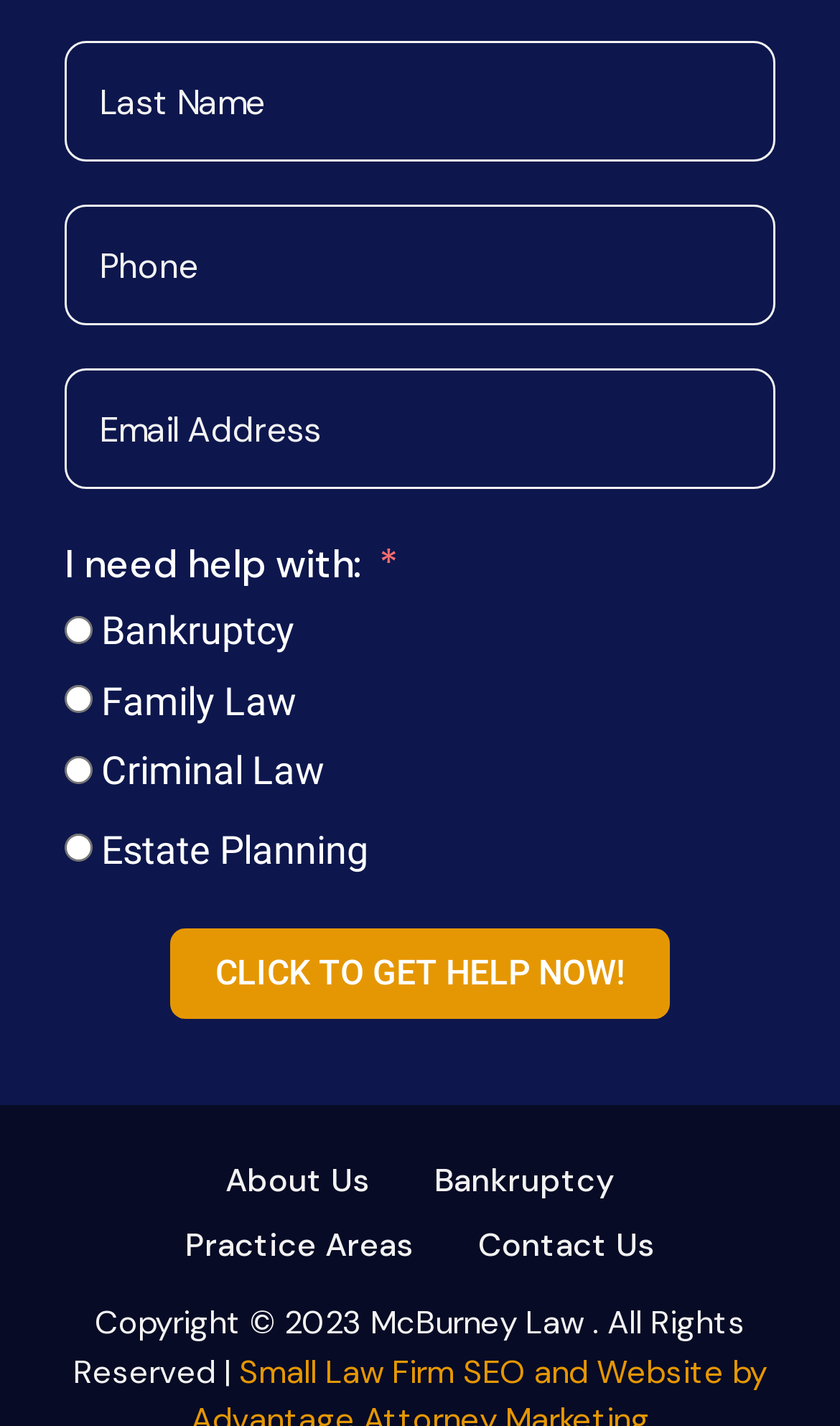Locate the bounding box coordinates of the element you need to click to accomplish the task described by this instruction: "Search for stories".

None